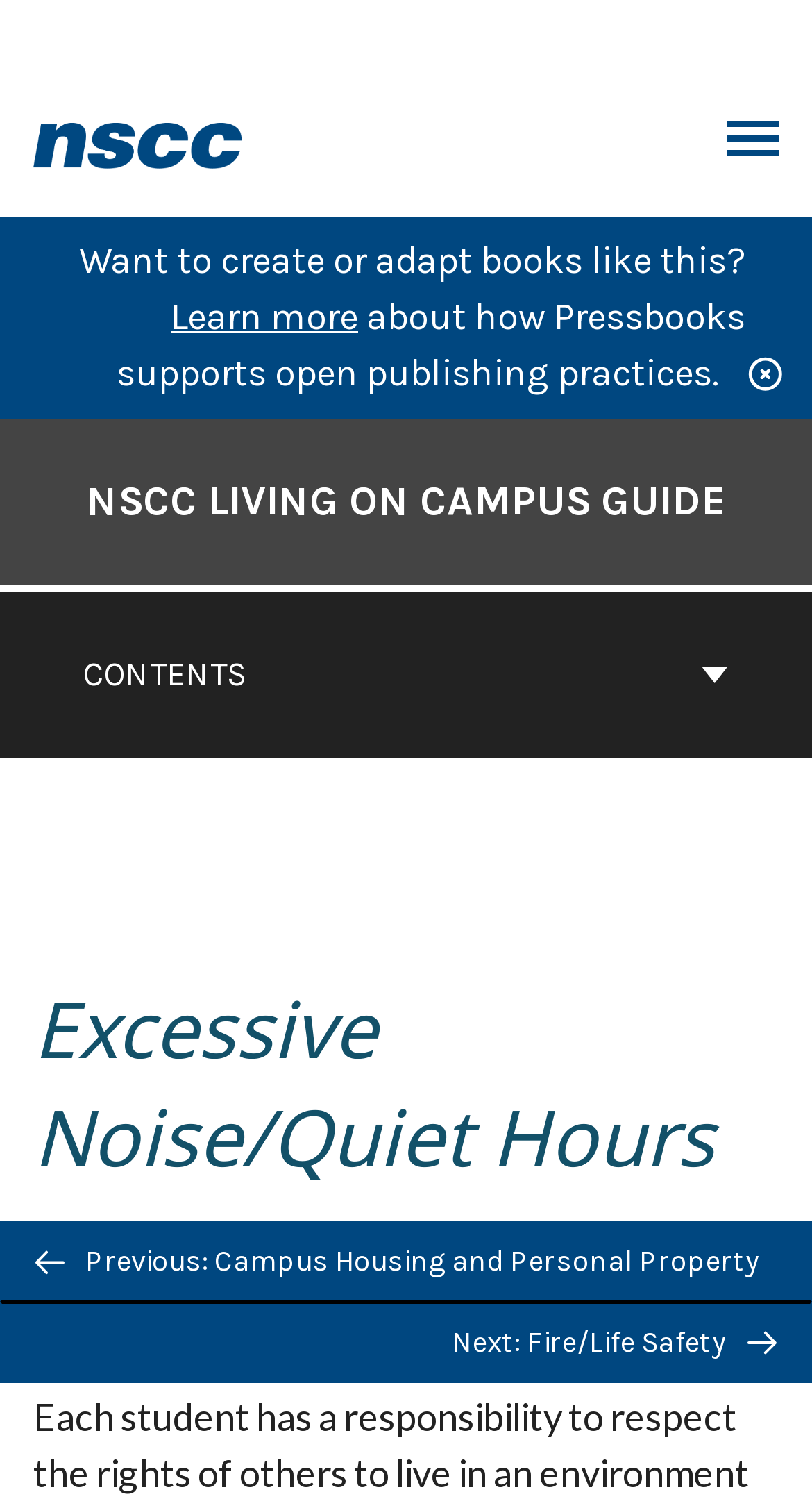Can you show the bounding box coordinates of the region to click on to complete the task described in the instruction: "Go to NSCC Libraries Pressbooks"?

[0.041, 0.08, 0.303, 0.106]